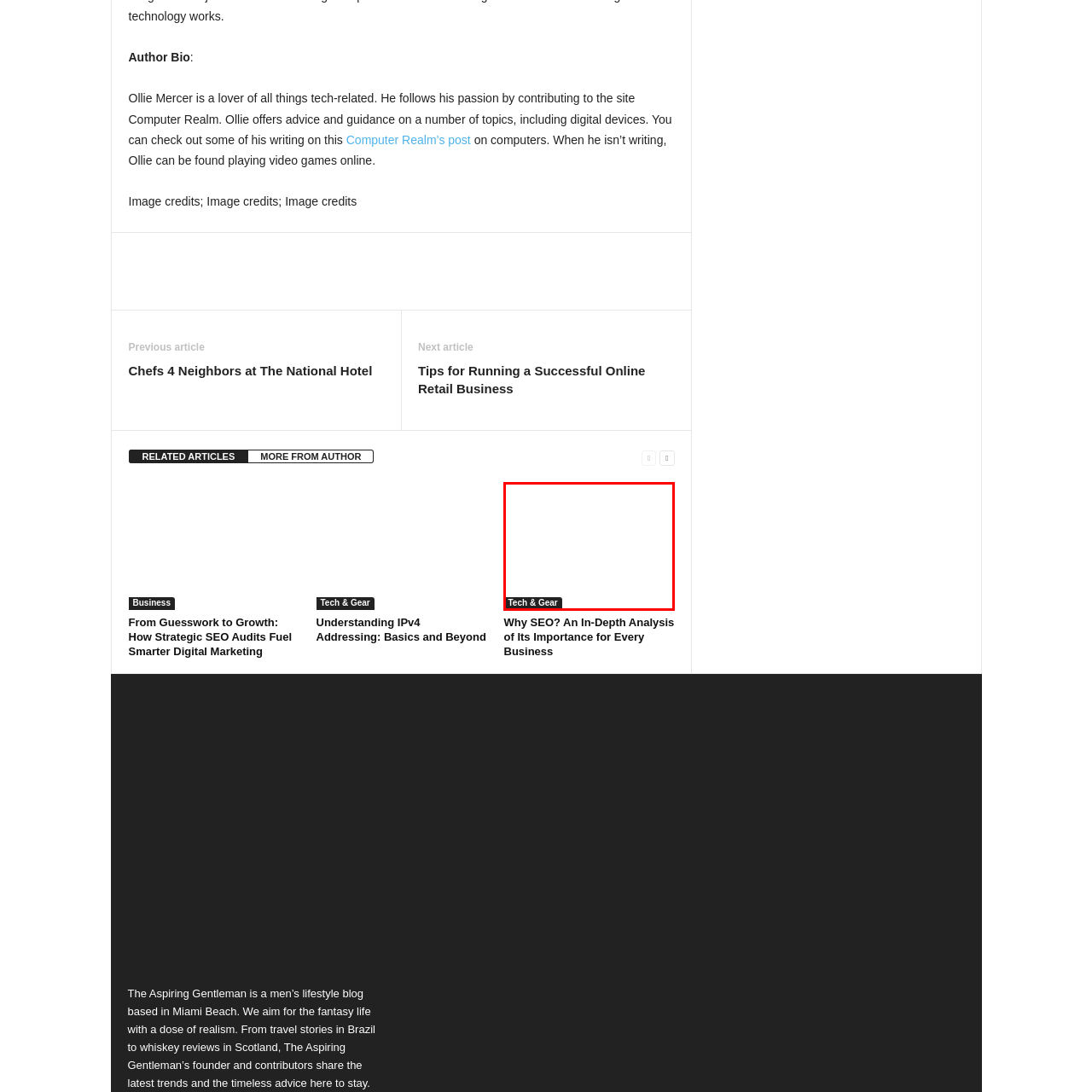Please examine the image highlighted by the red boundary and provide a comprehensive response to the following question based on the visual content: 
What type of content does the button likely direct to?

The button 'Tech & Gear' is likely to direct users to content related to technology and gadgets, which may include articles, reviews, or resources about the latest devices and tech trends.